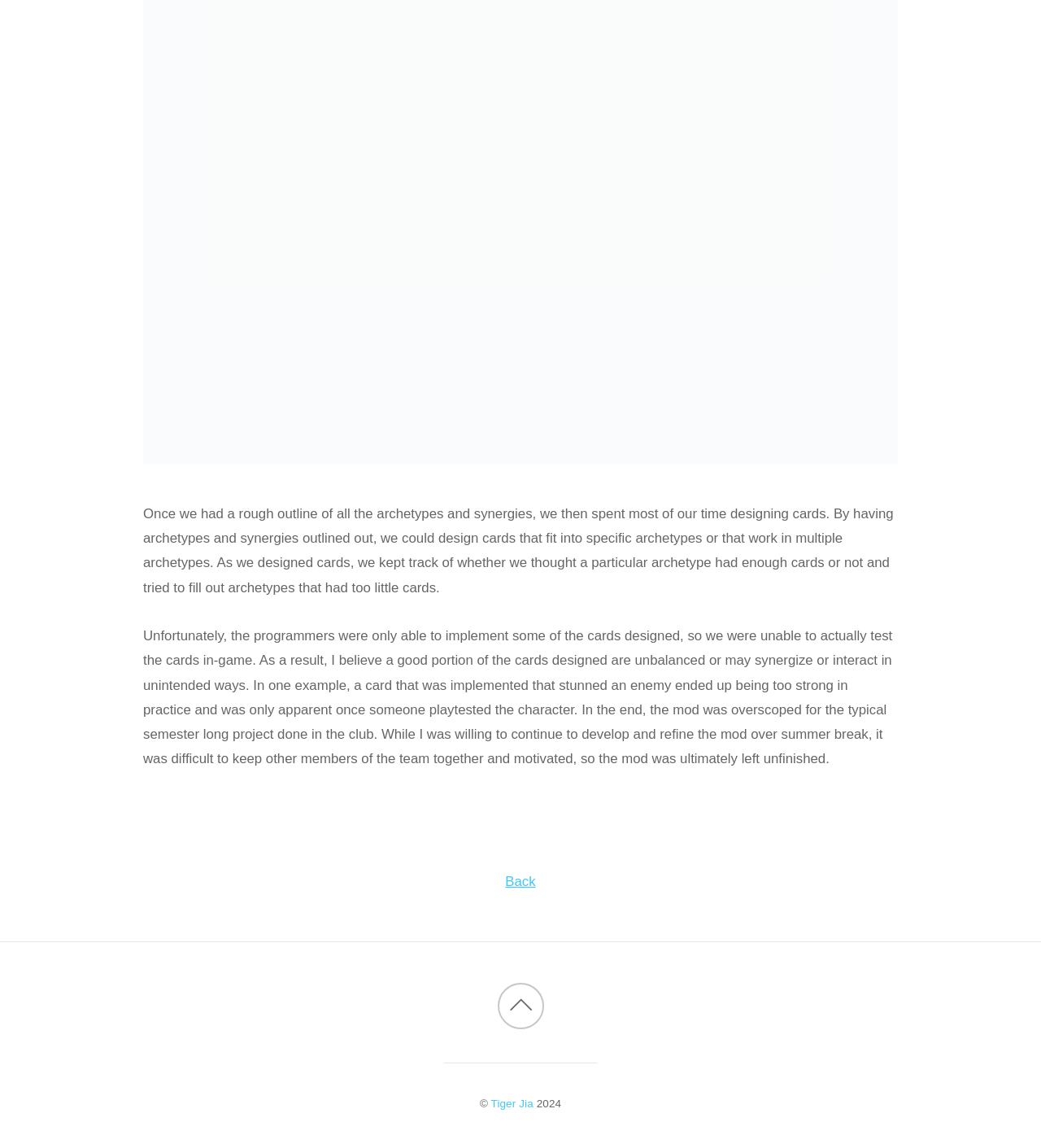What is the author of the text?
Using the image, respond with a single word or phrase.

Tiger Jia